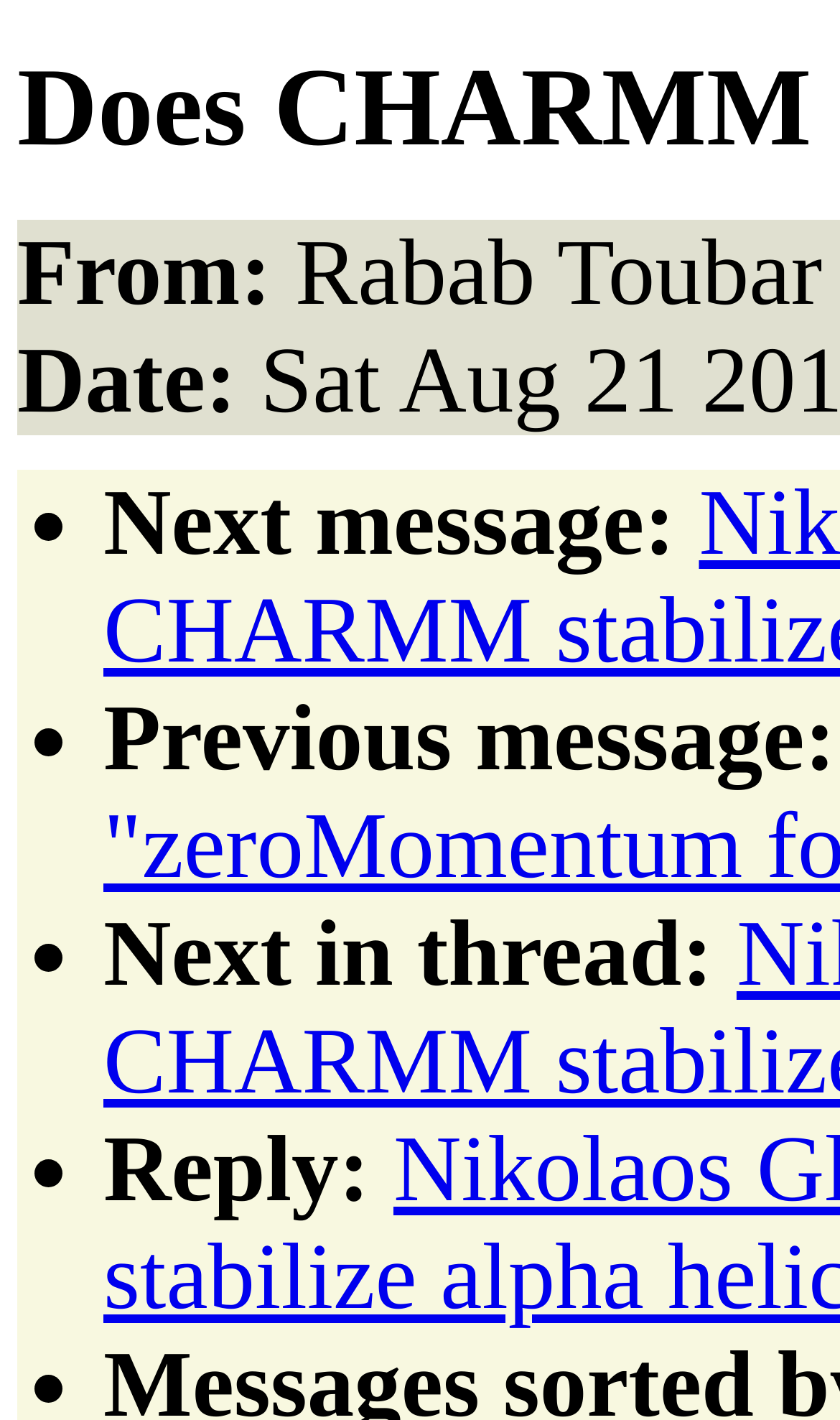Are the navigation options arranged vertically?
Can you provide an in-depth and detailed response to the question?

By comparing the y1 and y2 coordinates of the bounding boxes of the list markers and static texts, I found that they are arranged in a vertical order, with each option below the previous one.